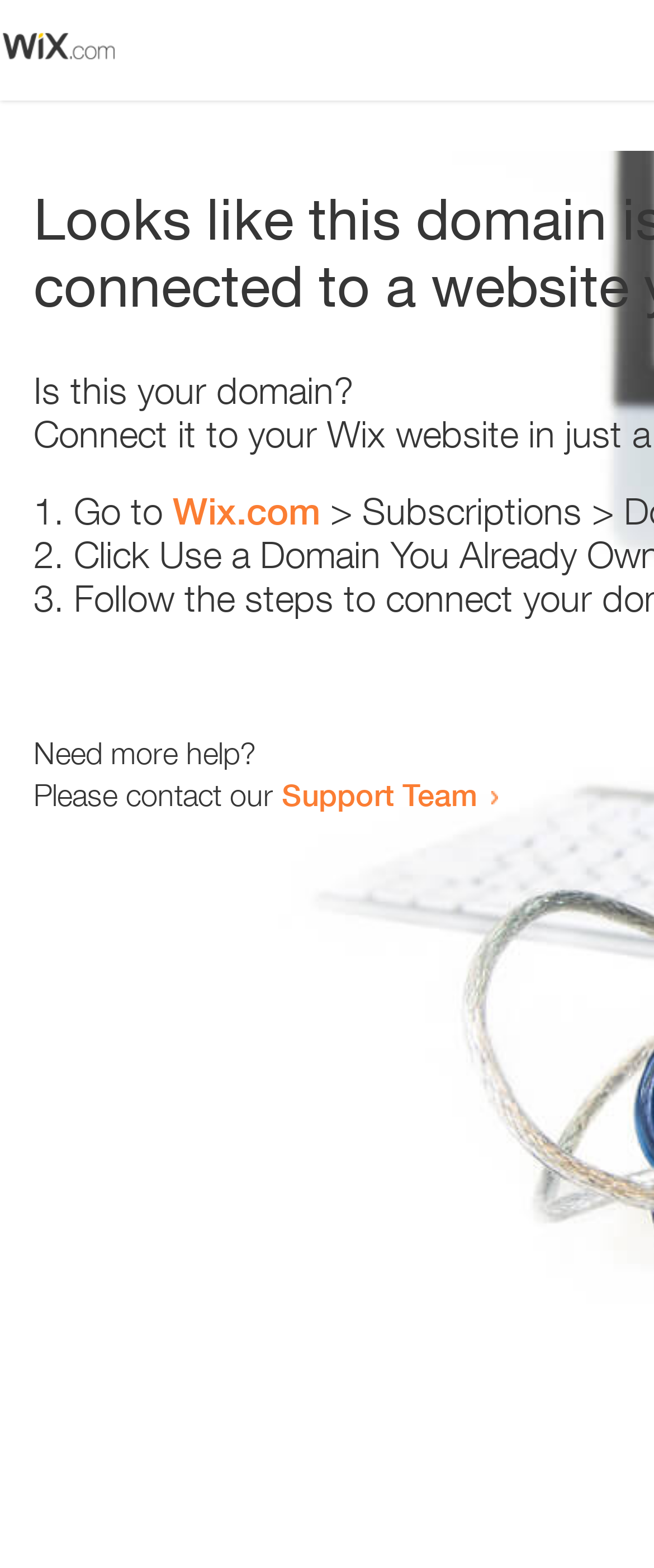What is the link text below the second list marker?
Provide a short answer using one word or a brief phrase based on the image.

Wix.com